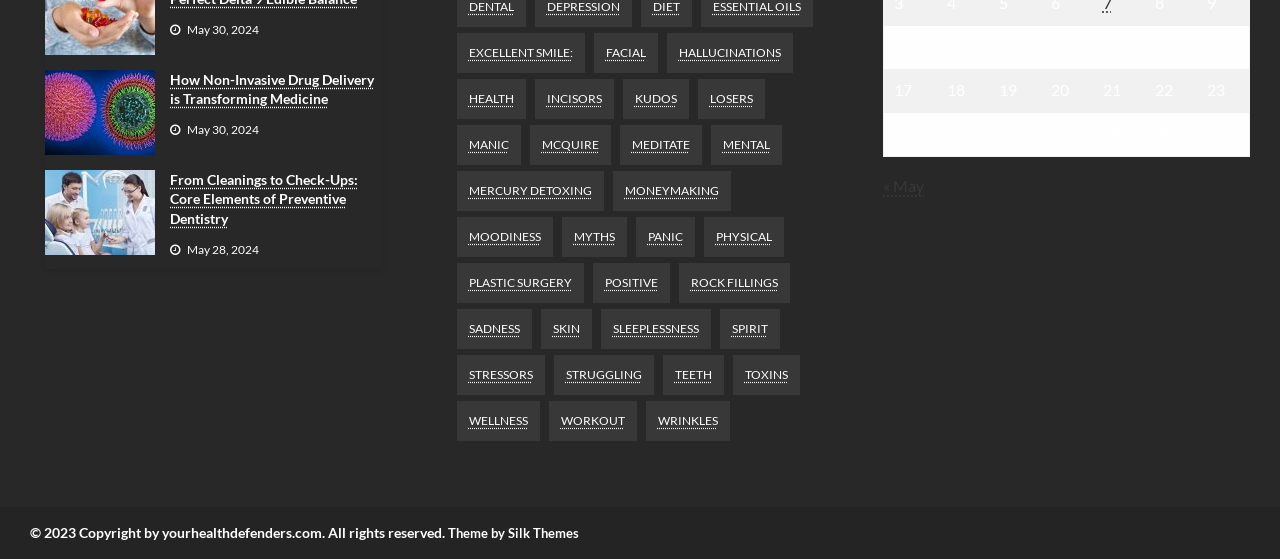What is the category of 'Meditate'?
Carefully analyze the image and provide a detailed answer to the question.

The link element with the text 'Meditate' is located near the link element with the text 'Health', which suggests that 'Meditate' is related to the category of 'Health'.